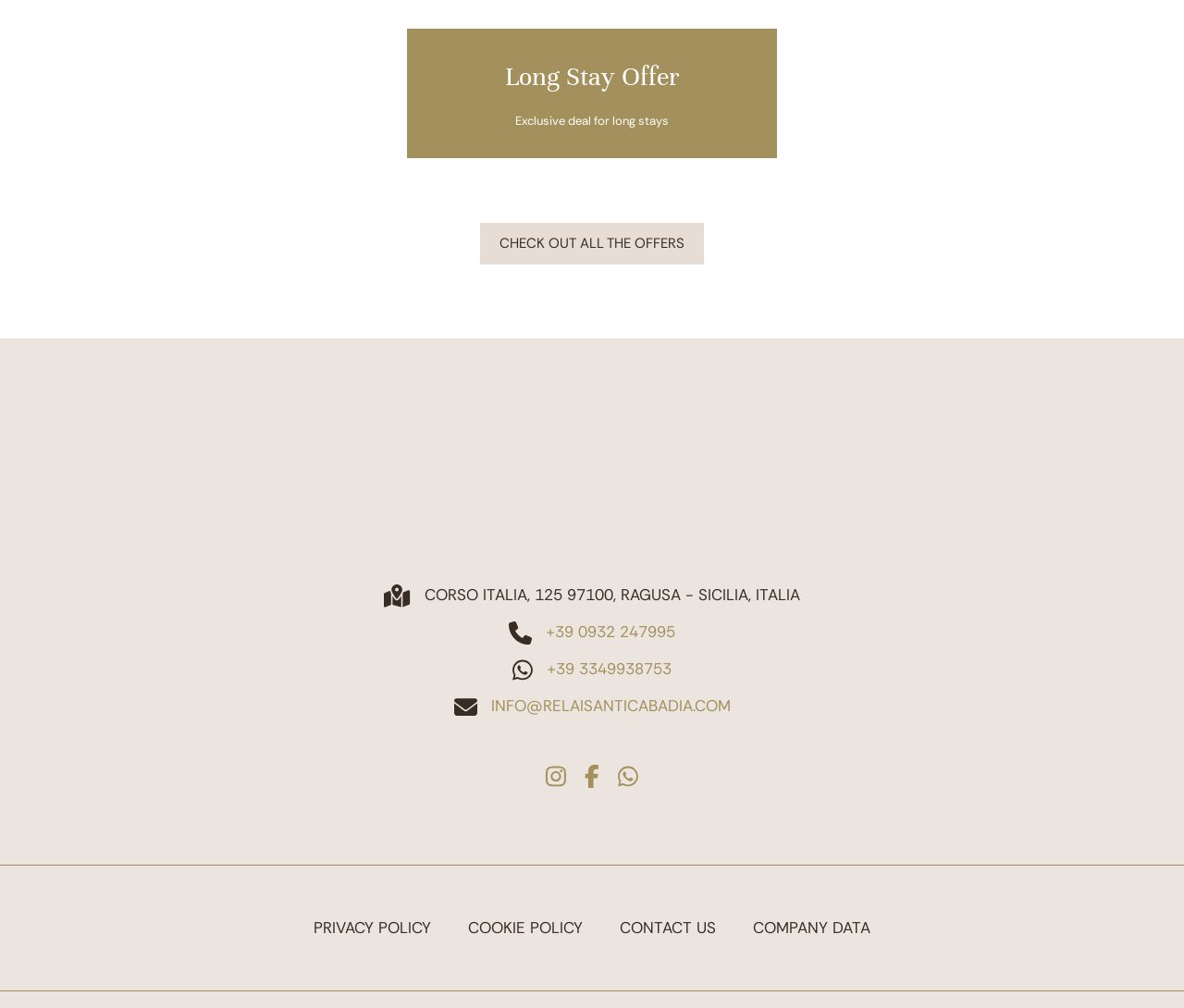Provide the bounding box coordinates of the HTML element described by the text: "Privacy Policy". The coordinates should be in the format [left, top, right, bottom] with values between 0 and 1.

[0.265, 0.909, 0.364, 0.932]